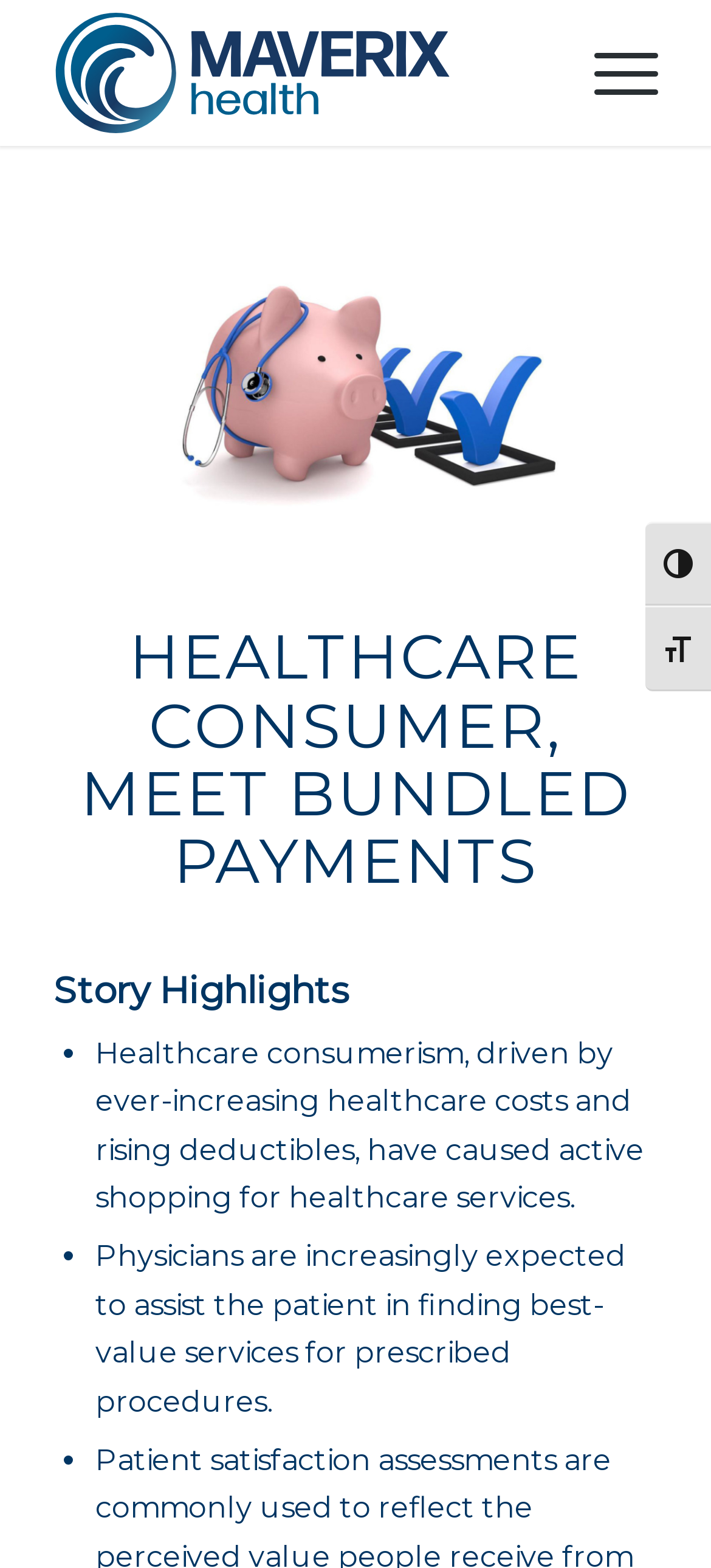What is the format of the image on the webpage?
Please use the visual content to give a single word or phrase answer.

Copy-e1529363558575